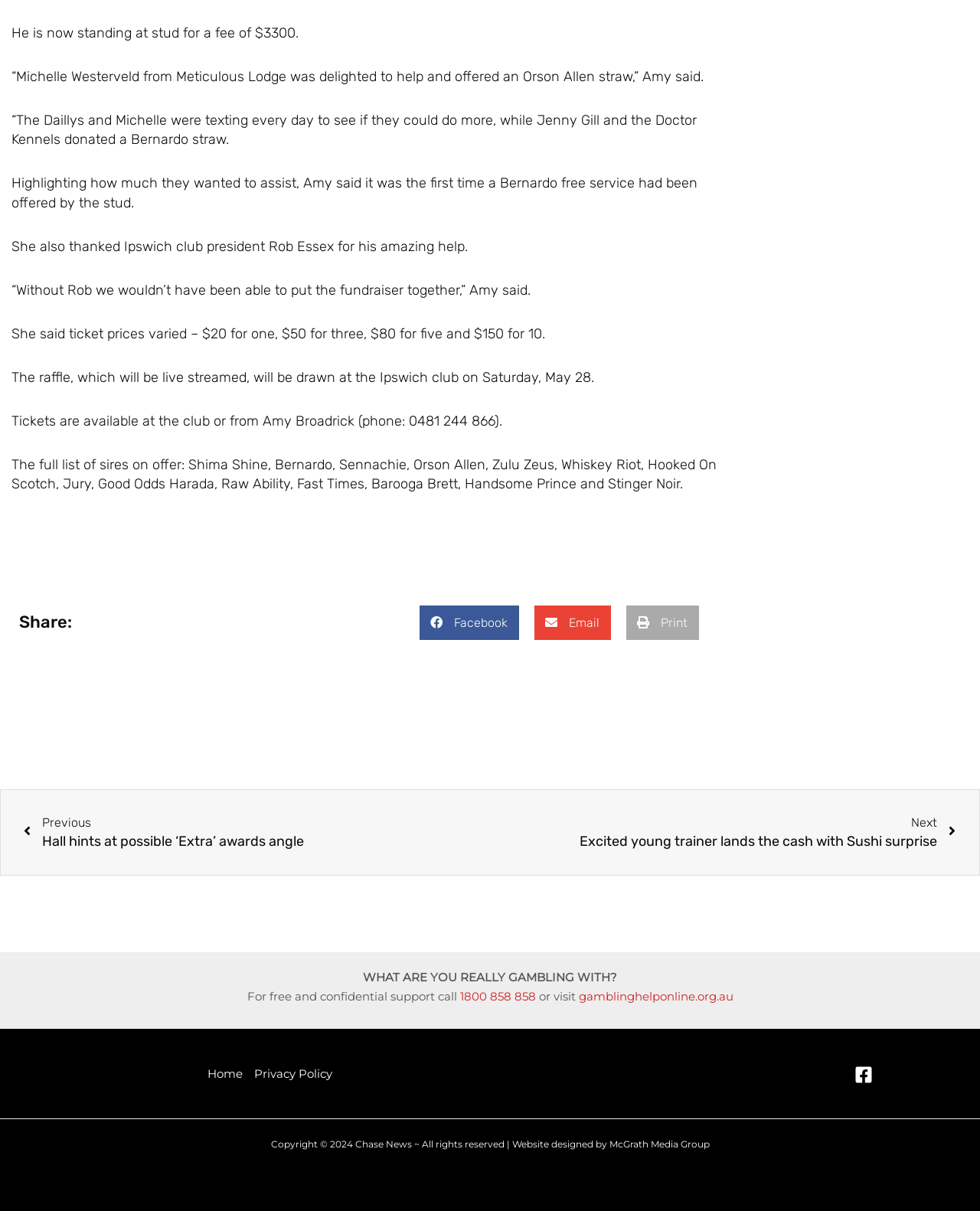Find the bounding box coordinates for the UI element that matches this description: "gamblinghelponline.org.au".

[0.59, 0.817, 0.748, 0.829]